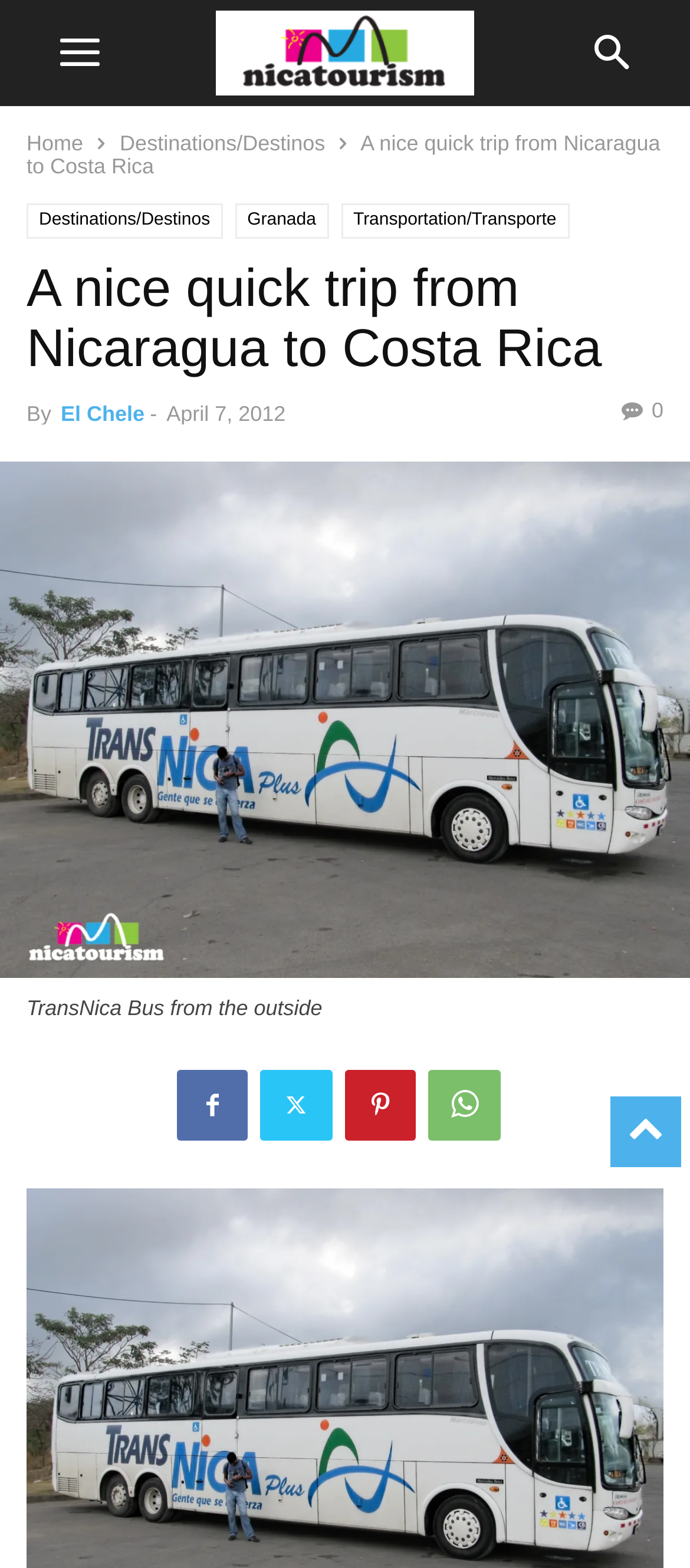Locate the bounding box coordinates of the element to click to perform the following action: 'read about transportation'. The coordinates should be given as four float values between 0 and 1, in the form of [left, top, right, bottom].

[0.494, 0.13, 0.824, 0.152]